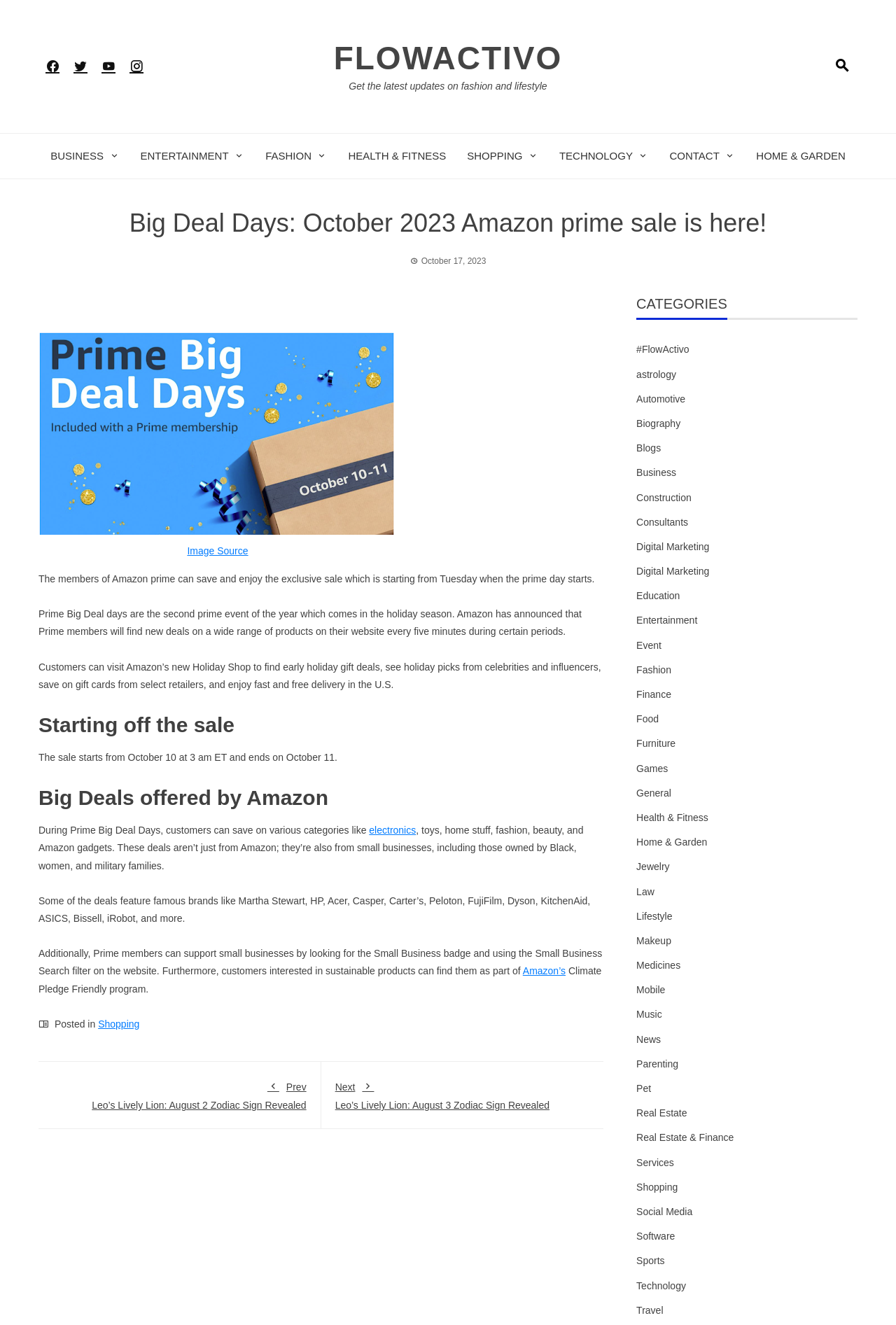Determine the bounding box coordinates of the region that needs to be clicked to achieve the task: "Read more about 'electronics' deals".

[0.412, 0.622, 0.464, 0.631]